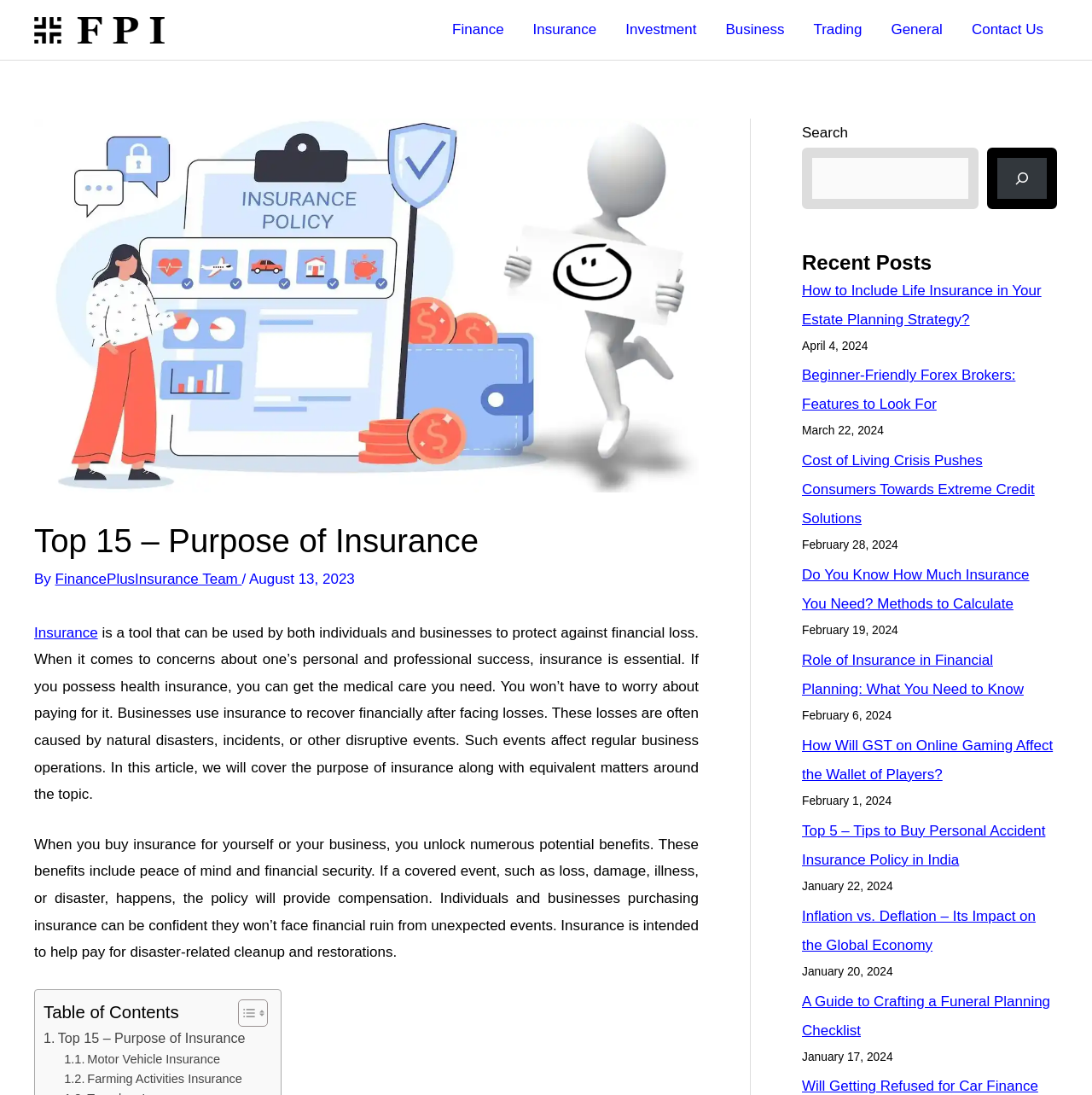Pinpoint the bounding box coordinates of the area that should be clicked to complete the following instruction: "Toggle the table of contents". The coordinates must be given as four float numbers between 0 and 1, i.e., [left, top, right, bottom].

[0.206, 0.912, 0.241, 0.938]